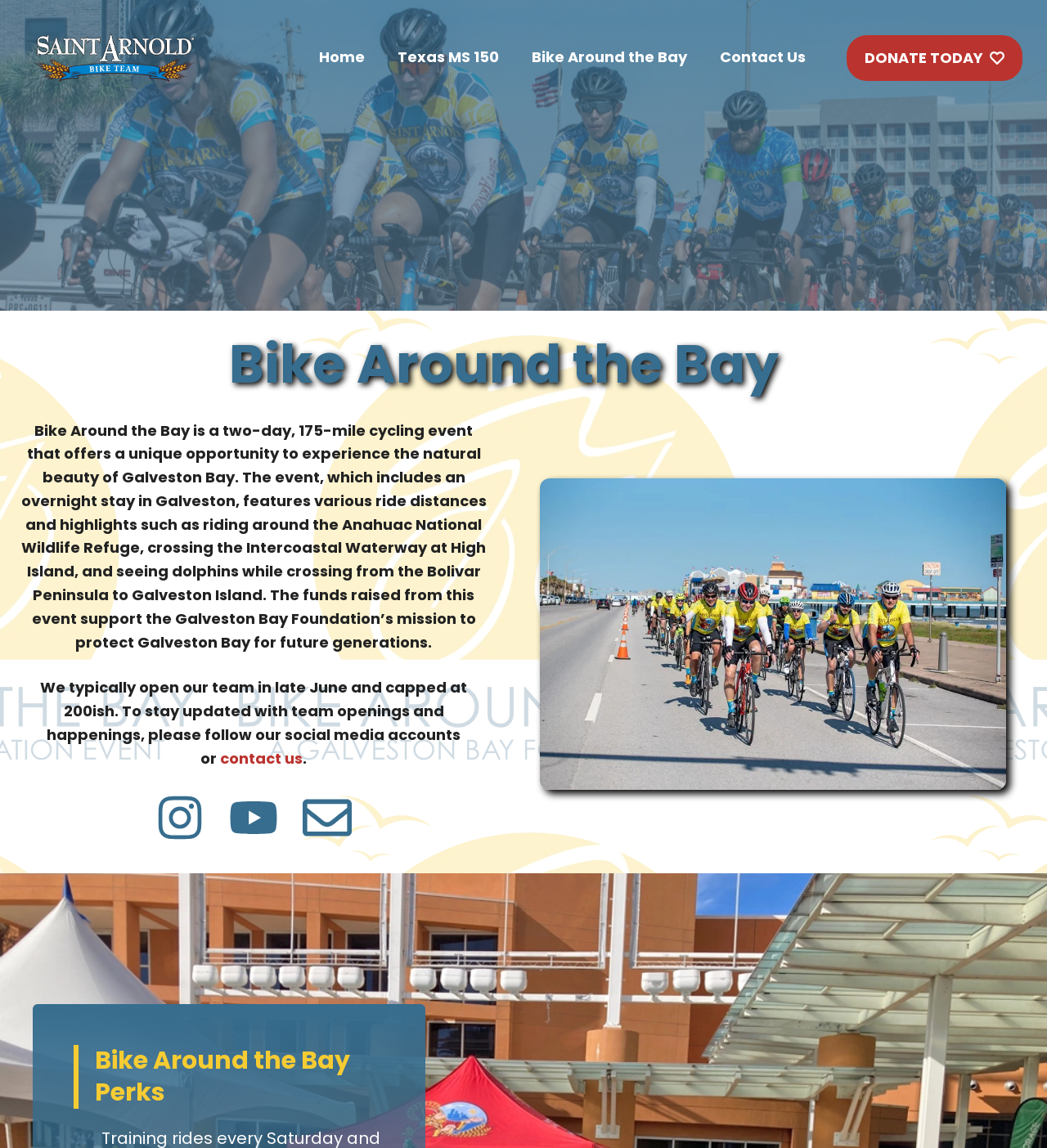Provide an in-depth caption for the contents of the webpage.

The webpage is about the Saint Arnold Bike Team, specifically their participation in the Bike MS: Texas MS 150 event to support MS research. At the top of the page, there is a banner with the site's name and a navigation menu with links to "Home", "Texas MS 150", "Bike Around the Bay", and "Contact Us". 

Below the navigation menu, there is a prominent call-to-action button "DONATE TODAY" with an accompanying image. 

The main content of the page is divided into sections. The first section has a heading "Bike Around the Bay" and describes the event as a two-day, 175-mile cycling event that offers a unique opportunity to experience the natural beauty of Galveston Bay. 

Below this section, there is a paragraph of text that explains the team's participation in the event, including the team size and how to stay updated with team openings and happenings. This paragraph includes a link to "contact us". 

There are also three social media links below this paragraph. 

Further down the page, there is a large image of the Saint Arnold Bike Team participating in the Bike Around the Bay event. 

Finally, at the bottom of the page, there is a heading "Bike Around the Bay Perks", but the content of this section is not described in the accessibility tree.